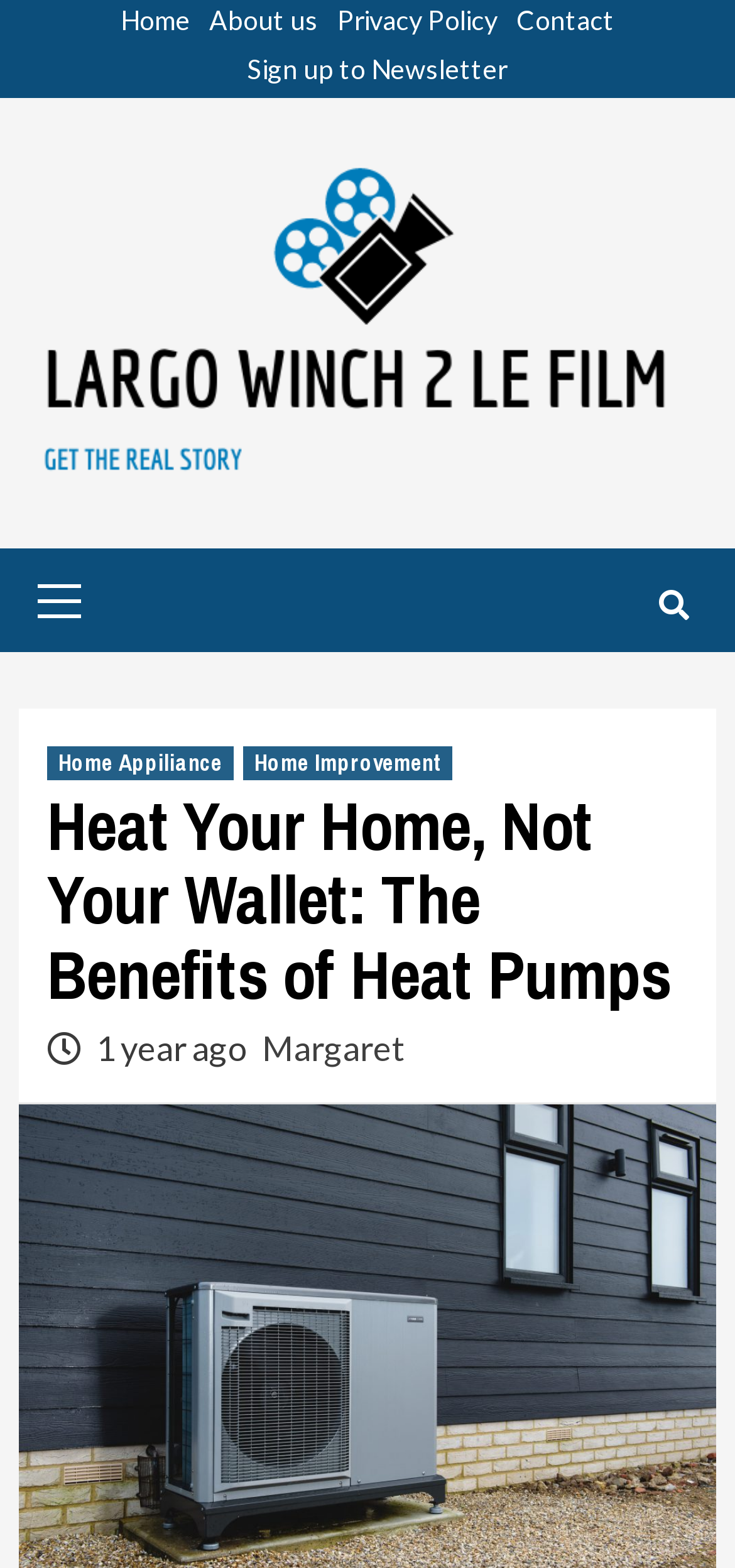Determine the bounding box coordinates for the HTML element described here: "Sign up to Newsletter".

[0.31, 0.032, 0.69, 0.062]